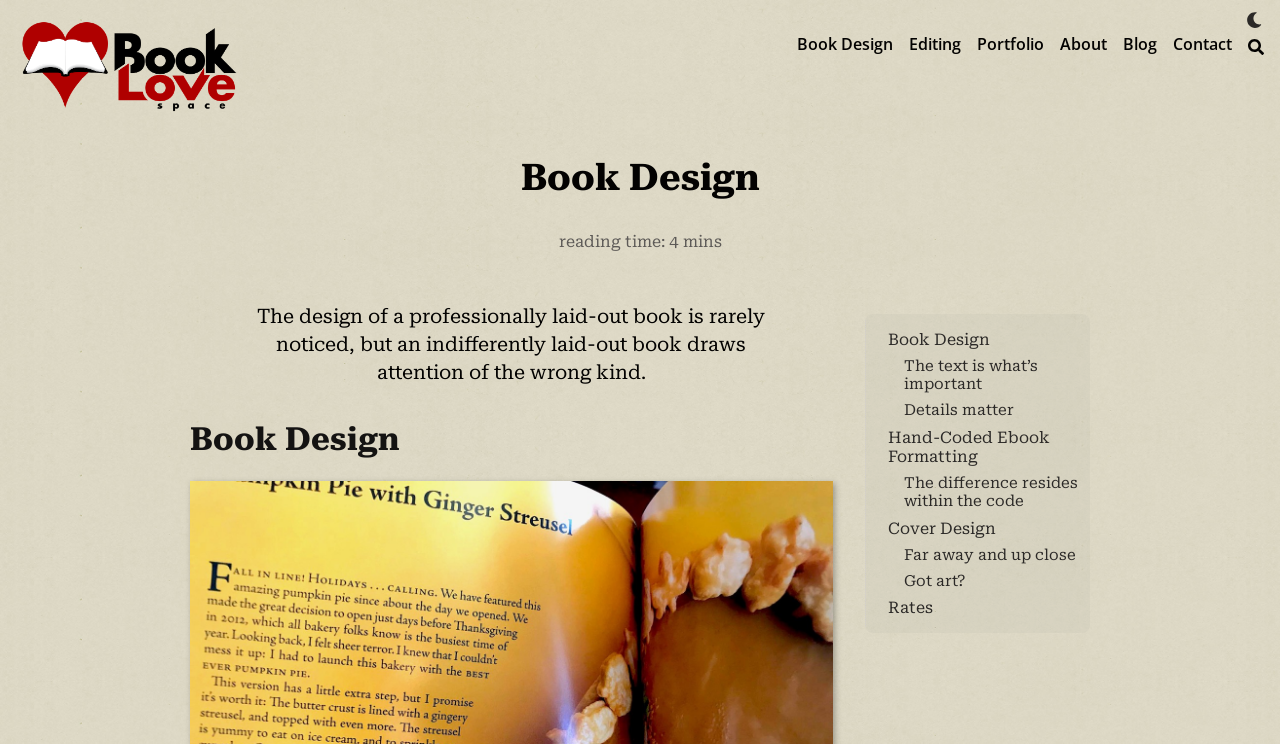Pinpoint the bounding box coordinates of the clickable element to carry out the following instruction: "Switch to dark appearance."

[0.969, 0.0, 0.988, 0.042]